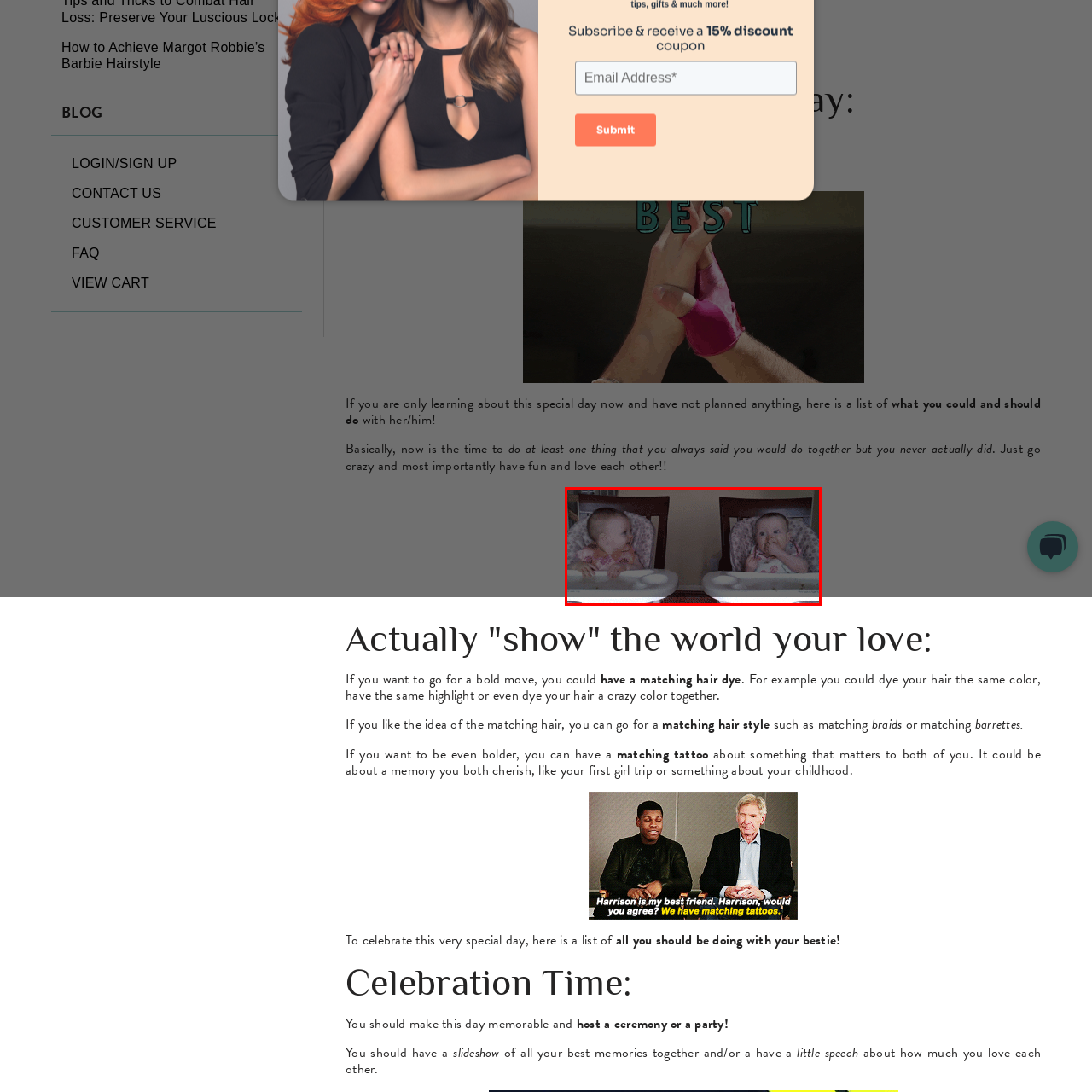View the portion of the image within the red bounding box and answer this question using a single word or phrase:
What is one twin focused on?

Snacks